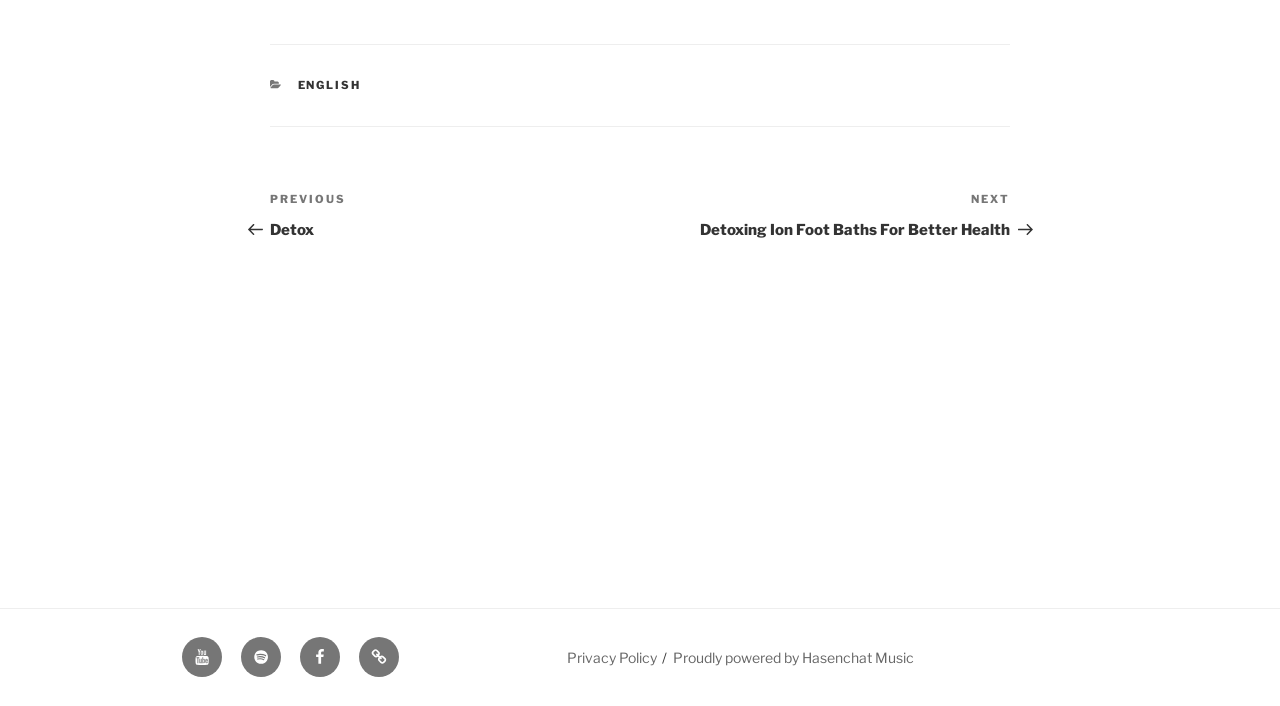Pinpoint the bounding box coordinates of the area that must be clicked to complete this instruction: "Visit the Facebook page".

[0.234, 0.902, 0.266, 0.959]